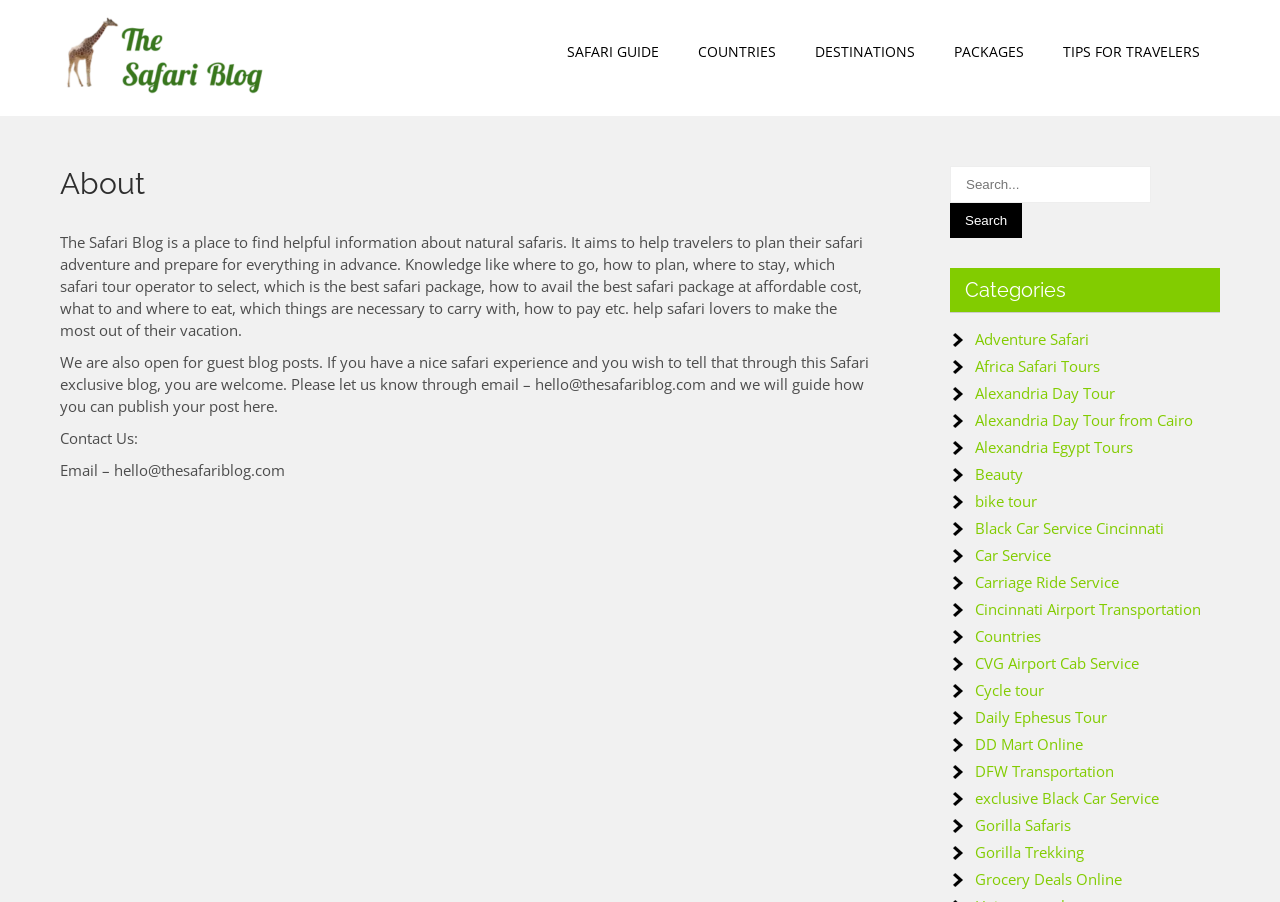Please determine the headline of the webpage and provide its content.

The Safari Blog